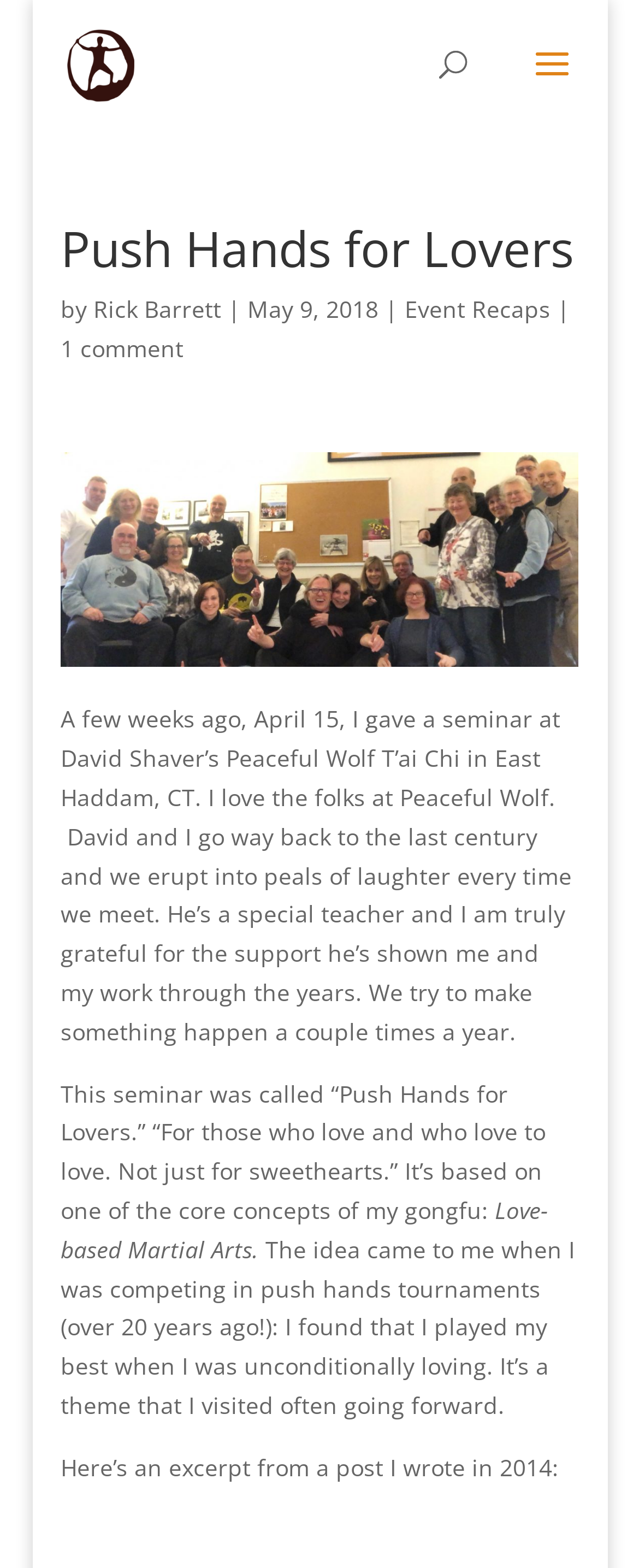What is the date of the article?
Look at the image and provide a short answer using one word or a phrase.

May 9, 2018